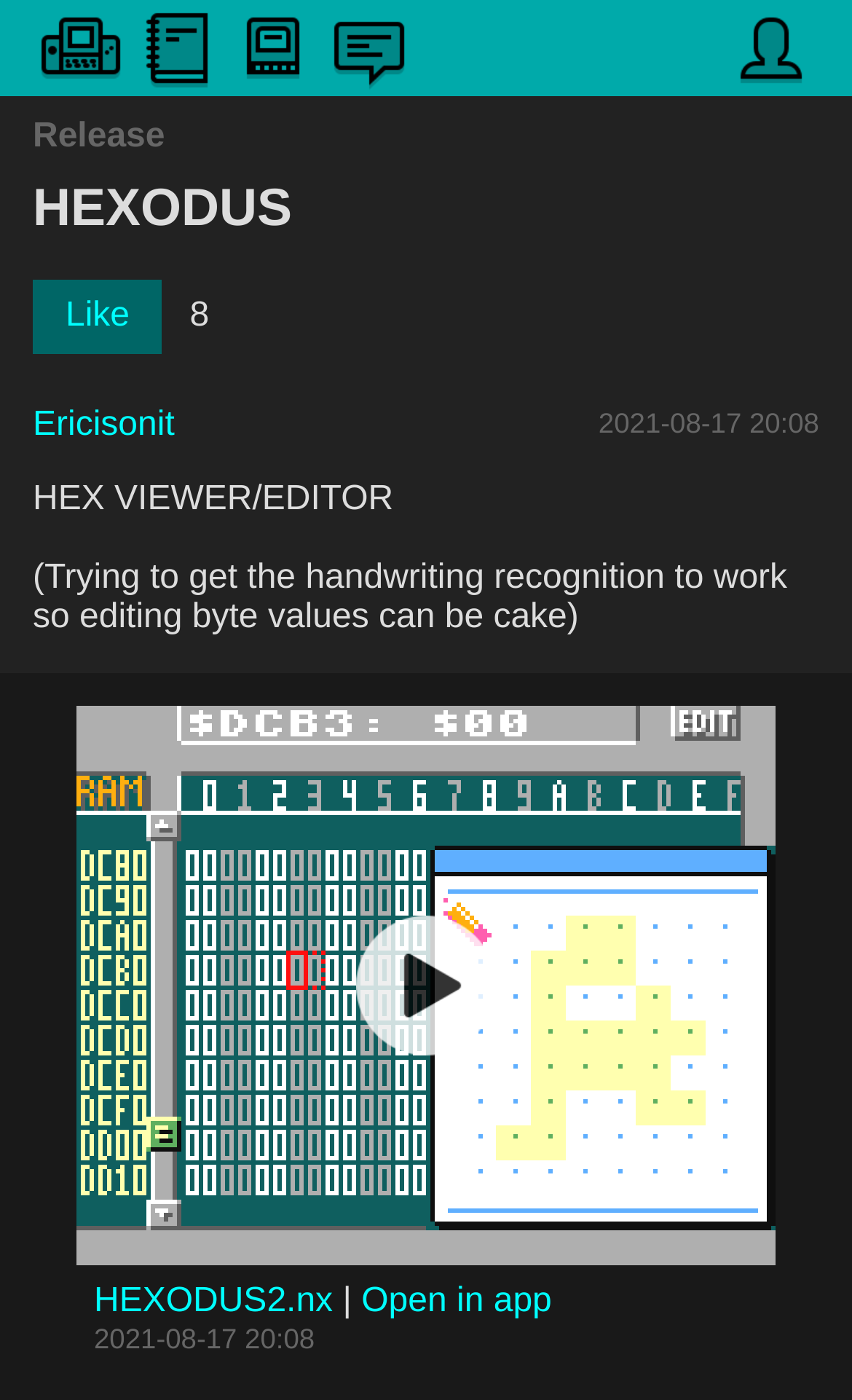Create a detailed summary of all the visual and textual information on the webpage.

The webpage appears to be a showcase for a game or application called "HEXODUS (LowRes NX)". At the top of the page, there are five links, each accompanied by an image, arranged horizontally across the screen. 

Below these links, there are two headings, "Release" and "HEXODUS", which are centered at the top of the page. 

On the left side of the page, there is a button labeled "Like", followed by a link to "Ericisonit". Below these elements, there are three blocks of text. The first block displays the date "2021-08-17 20:08". The second block describes the application as a "HEX VIEWER/EDITOR". The third block provides additional information about the application, mentioning handwriting recognition and editing byte values.

On the right side of the page, there are two large images, one above the other. The top image takes up most of the right side of the page, while the bottom image is smaller.

At the bottom of the page, there are three elements arranged horizontally. From left to right, there is a link to "HEXODUS2.nx", a vertical separator line, and a link to "Open in app". Below these elements, there is another display of the date "2021-08-17 20:08".